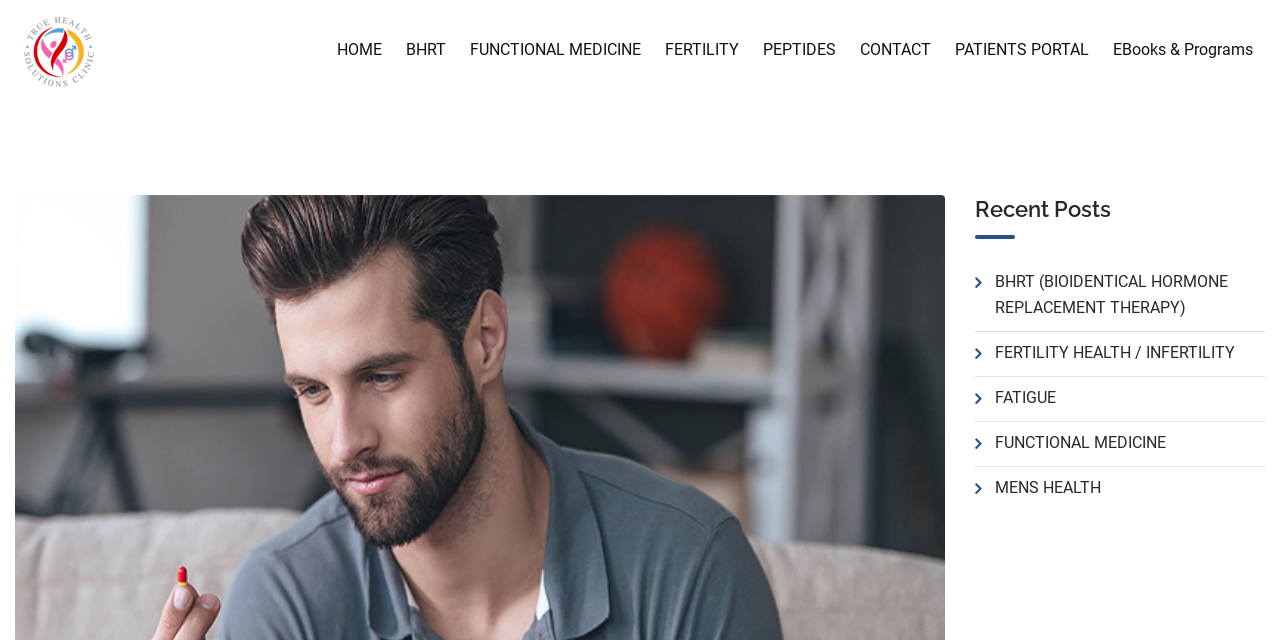Please identify the bounding box coordinates of the element's region that I should click in order to complete the following instruction: "read recent posts". The bounding box coordinates consist of four float numbers between 0 and 1, i.e., [left, top, right, bottom].

[0.762, 0.312, 0.988, 0.381]